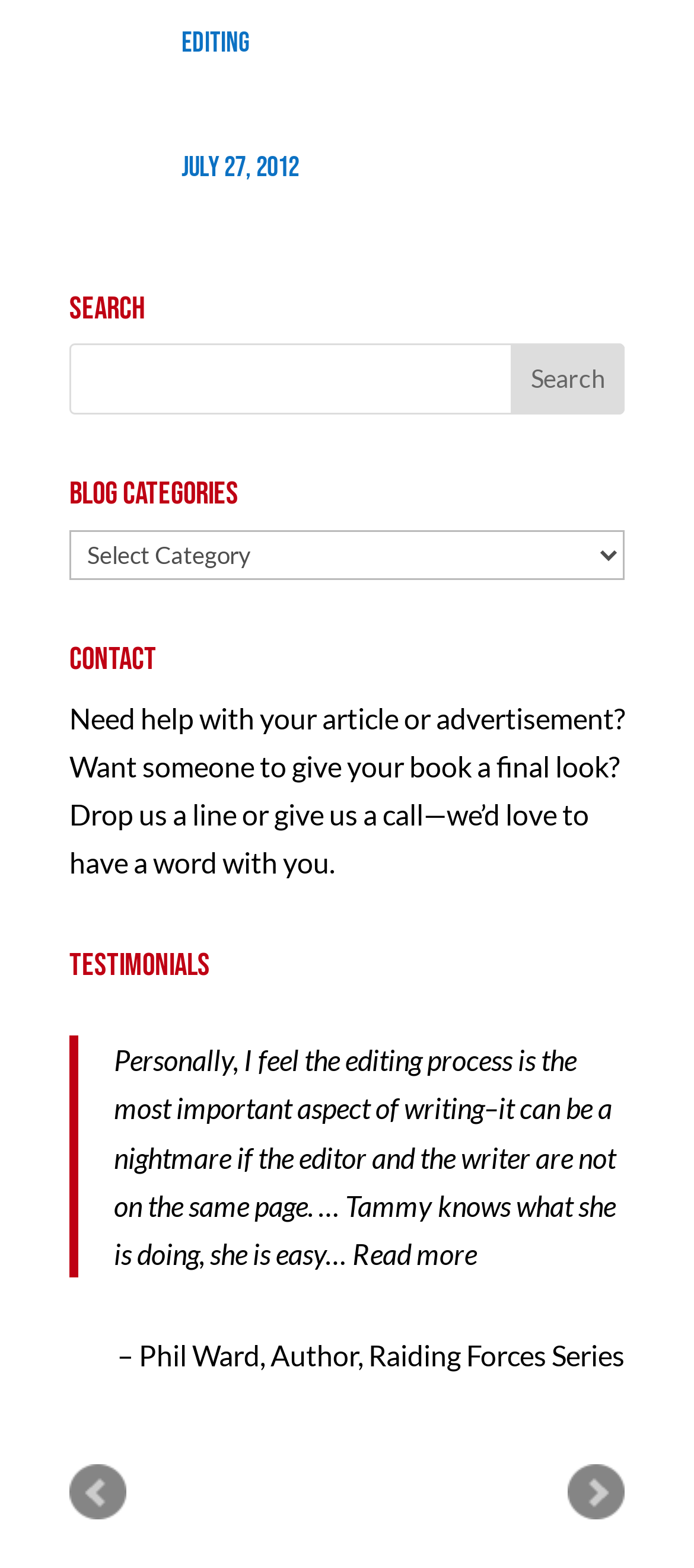Please give the bounding box coordinates of the area that should be clicked to fulfill the following instruction: "Search for something". The coordinates should be in the format of four float numbers from 0 to 1, i.e., [left, top, right, bottom].

[0.1, 0.219, 0.9, 0.264]